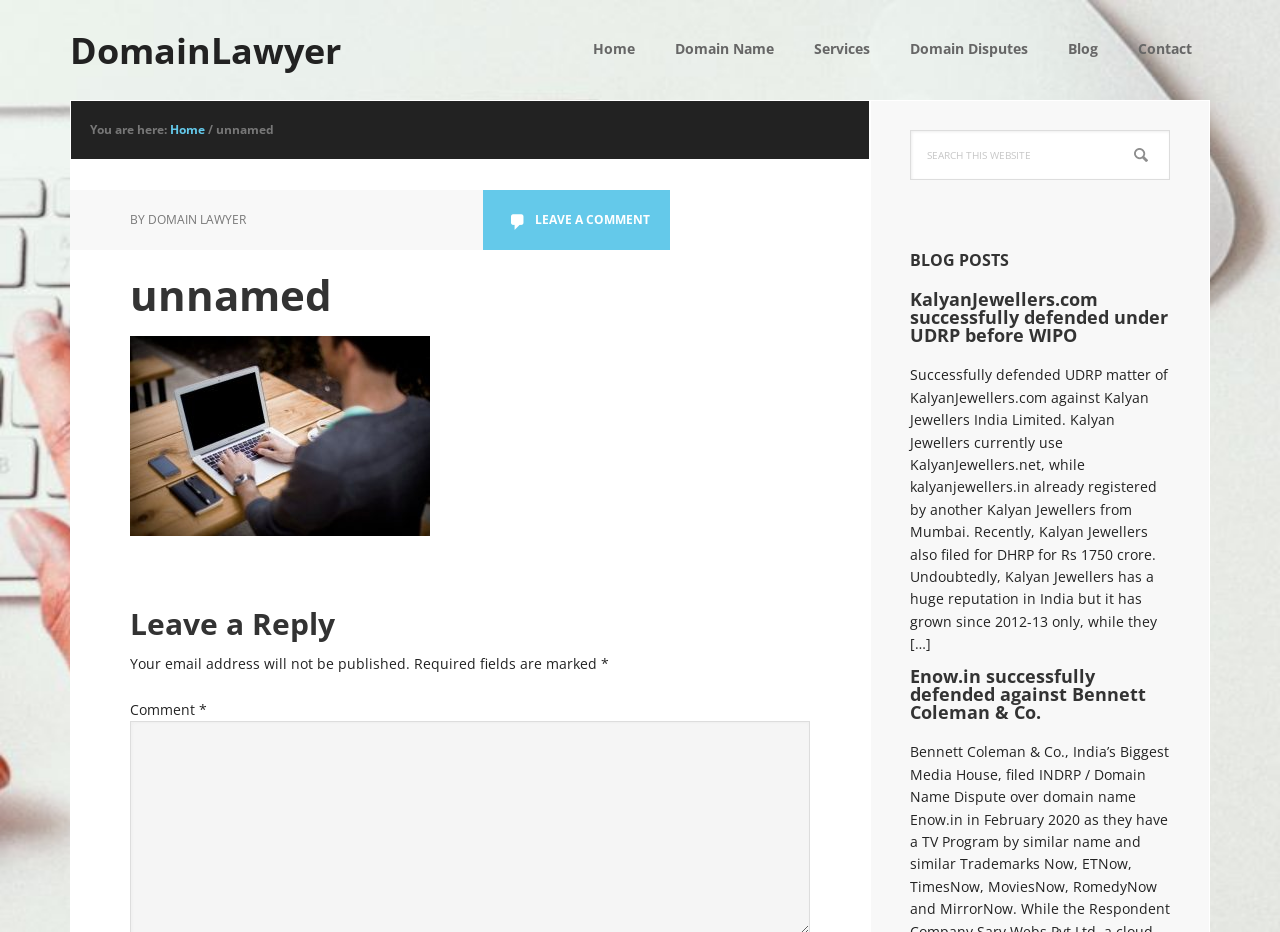How many blog posts are displayed on the main page? Observe the screenshot and provide a one-word or short phrase answer.

2